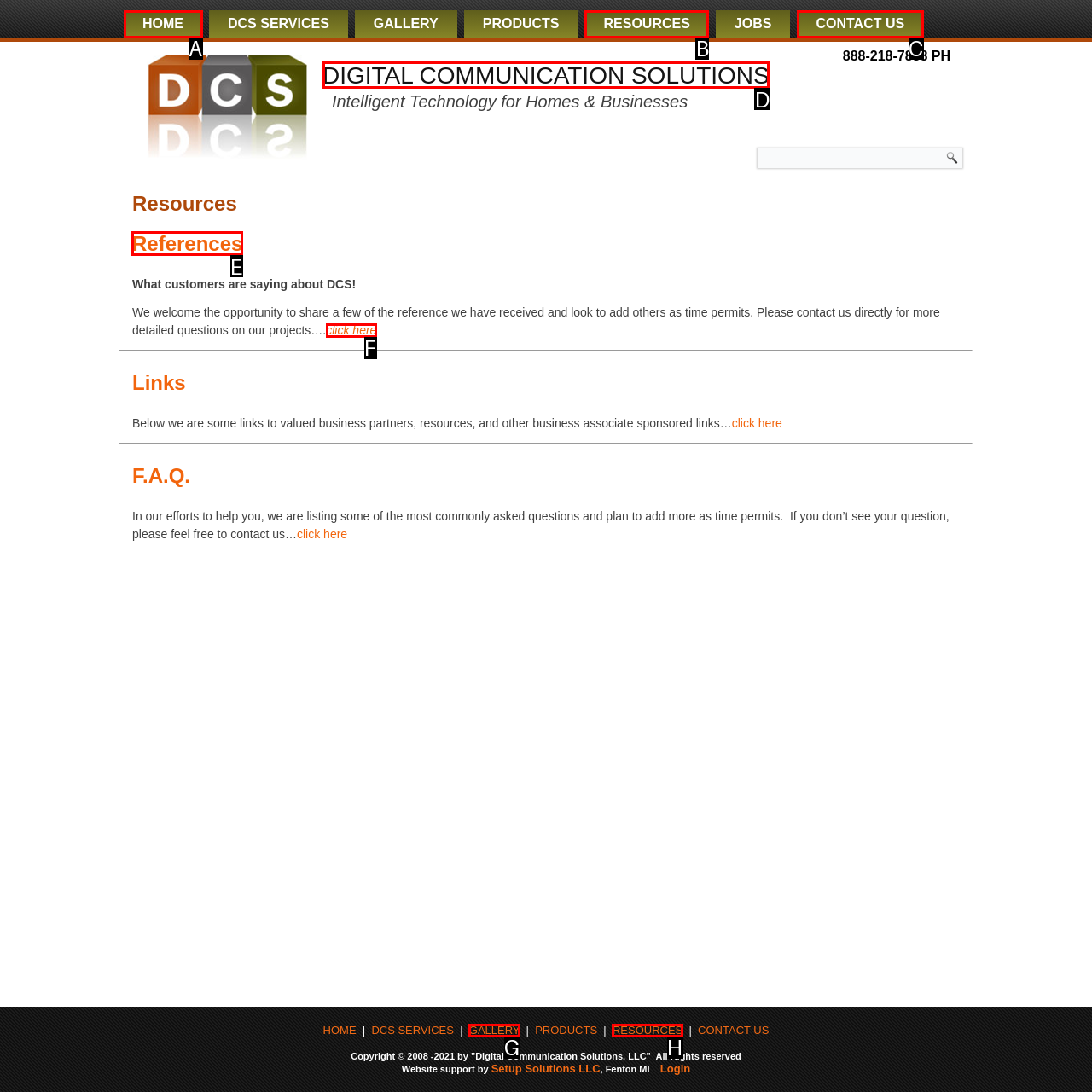Decide which letter you need to select to fulfill the task: Click the link References
Answer with the letter that matches the correct option directly.

E